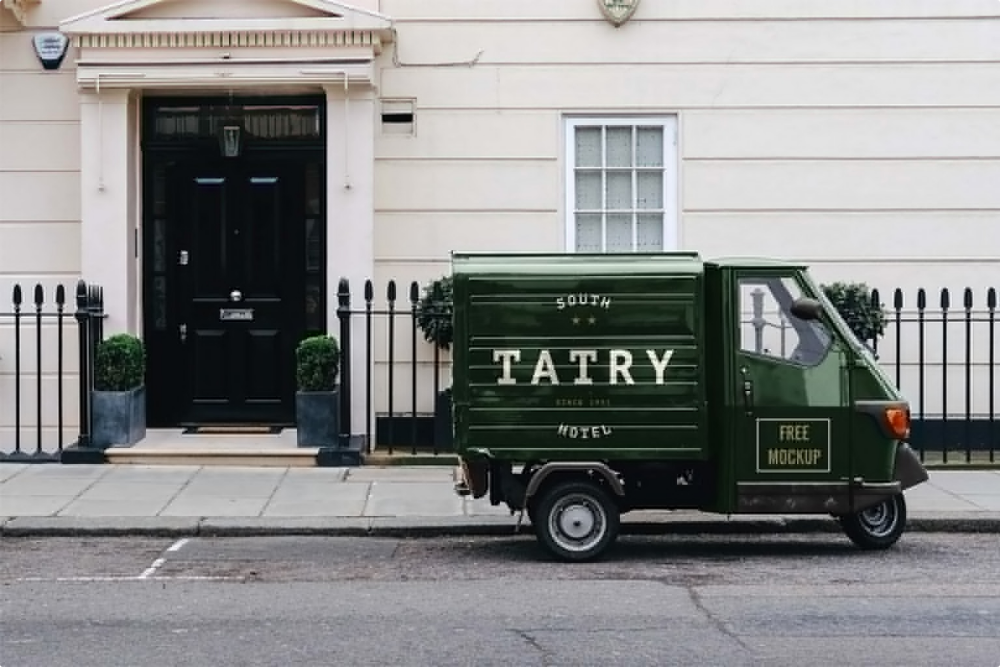What is written on the Piaggio truck?
Using the visual information, answer the question in a single word or phrase.

SOUTH TATRY HOTEL